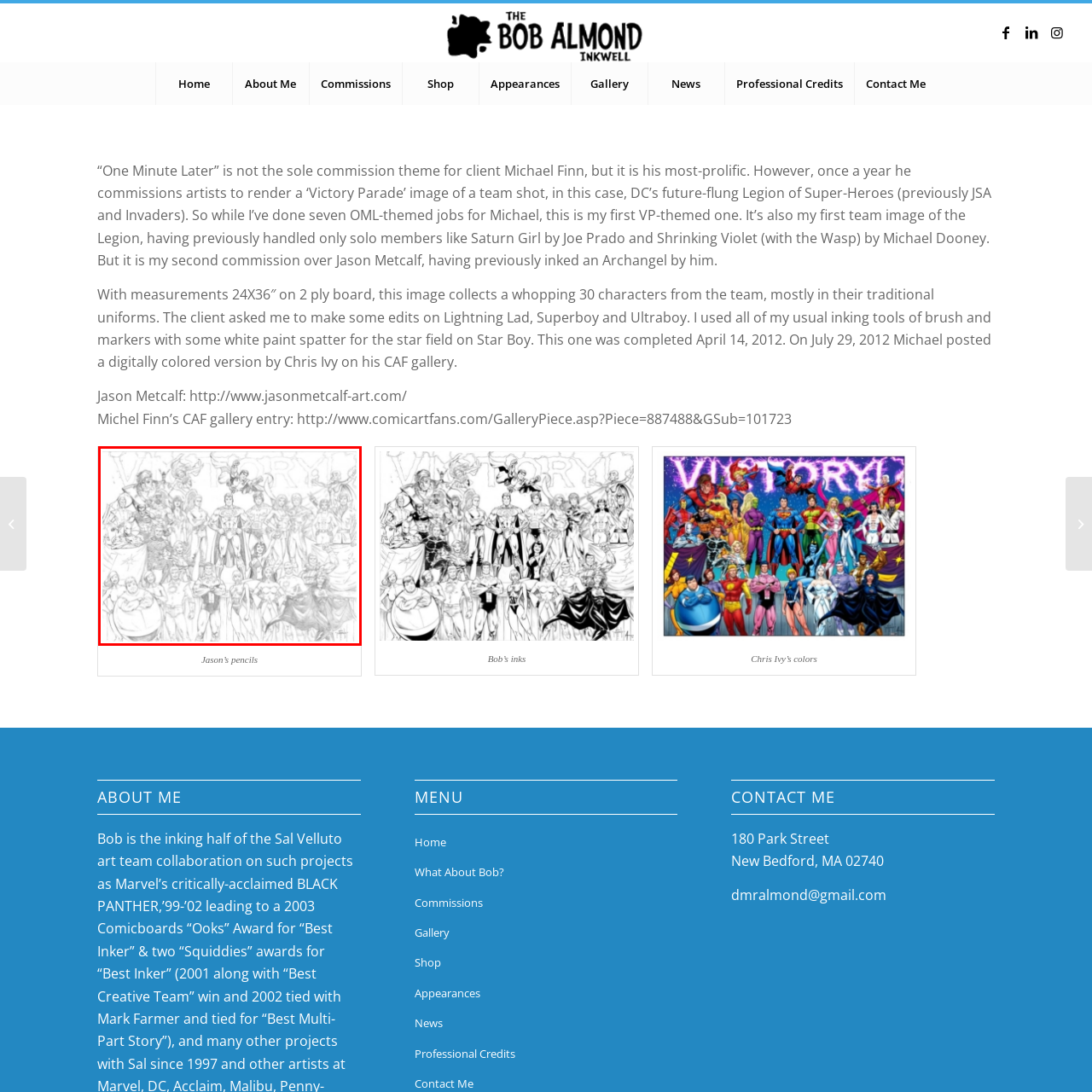What is the name of the superhero team featured in the image?
Look closely at the image inside the red bounding box and answer the question with as much detail as possible.

Central to the composition are notable figures from the DC universe, including members of the Legion of Super-Heroes, showcasing their traditional uniforms. This suggests that the superhero team featured in the image is the Legion of Super-Heroes.